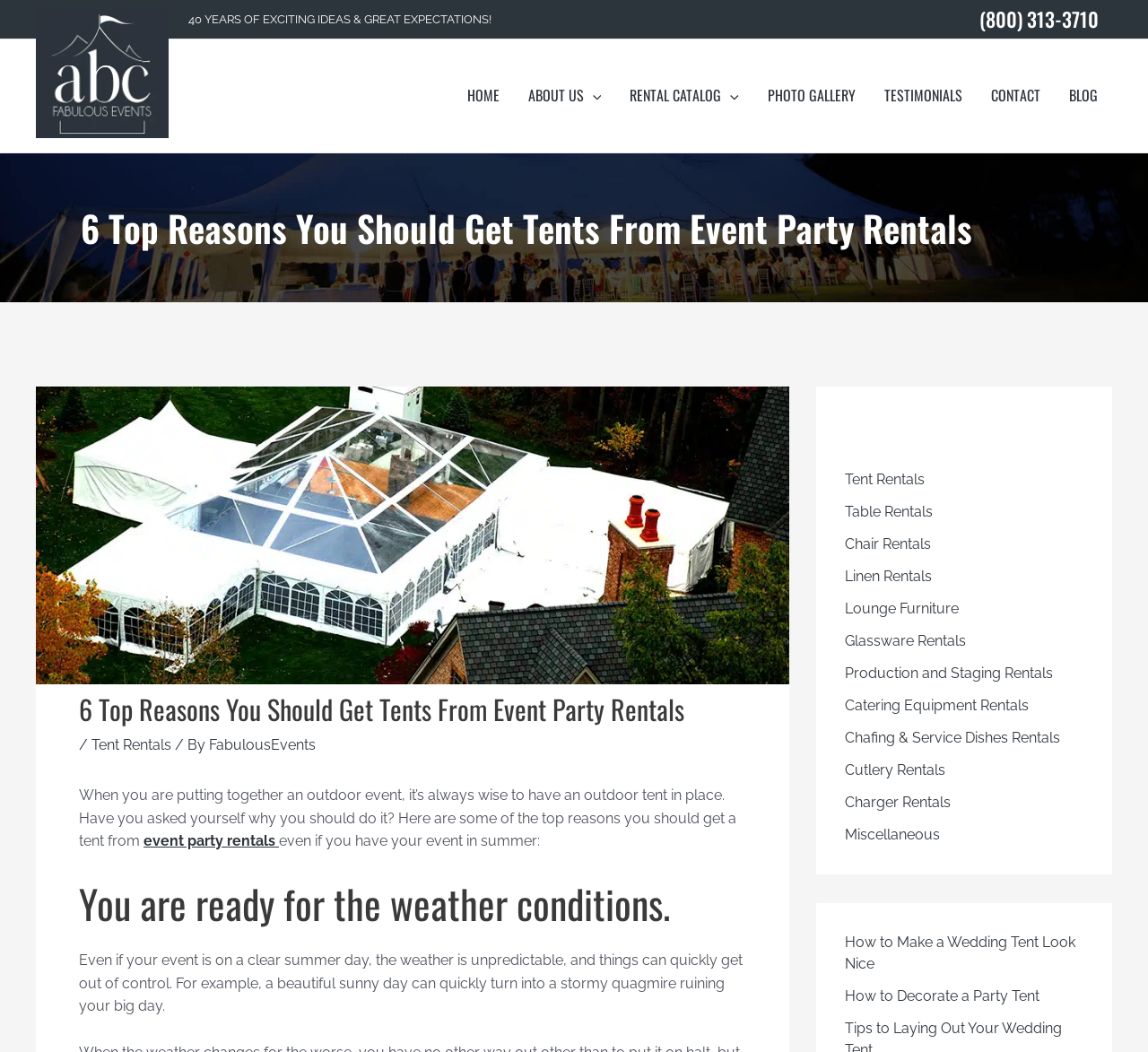Refer to the image and provide an in-depth answer to the question:
What is the purpose of having an outdoor tent for events?

According to the webpage, one of the top reasons to get a tent from event party rentals is to be ready for weather conditions, as the weather can be unpredictable and quickly turn bad, even on a clear summer day.